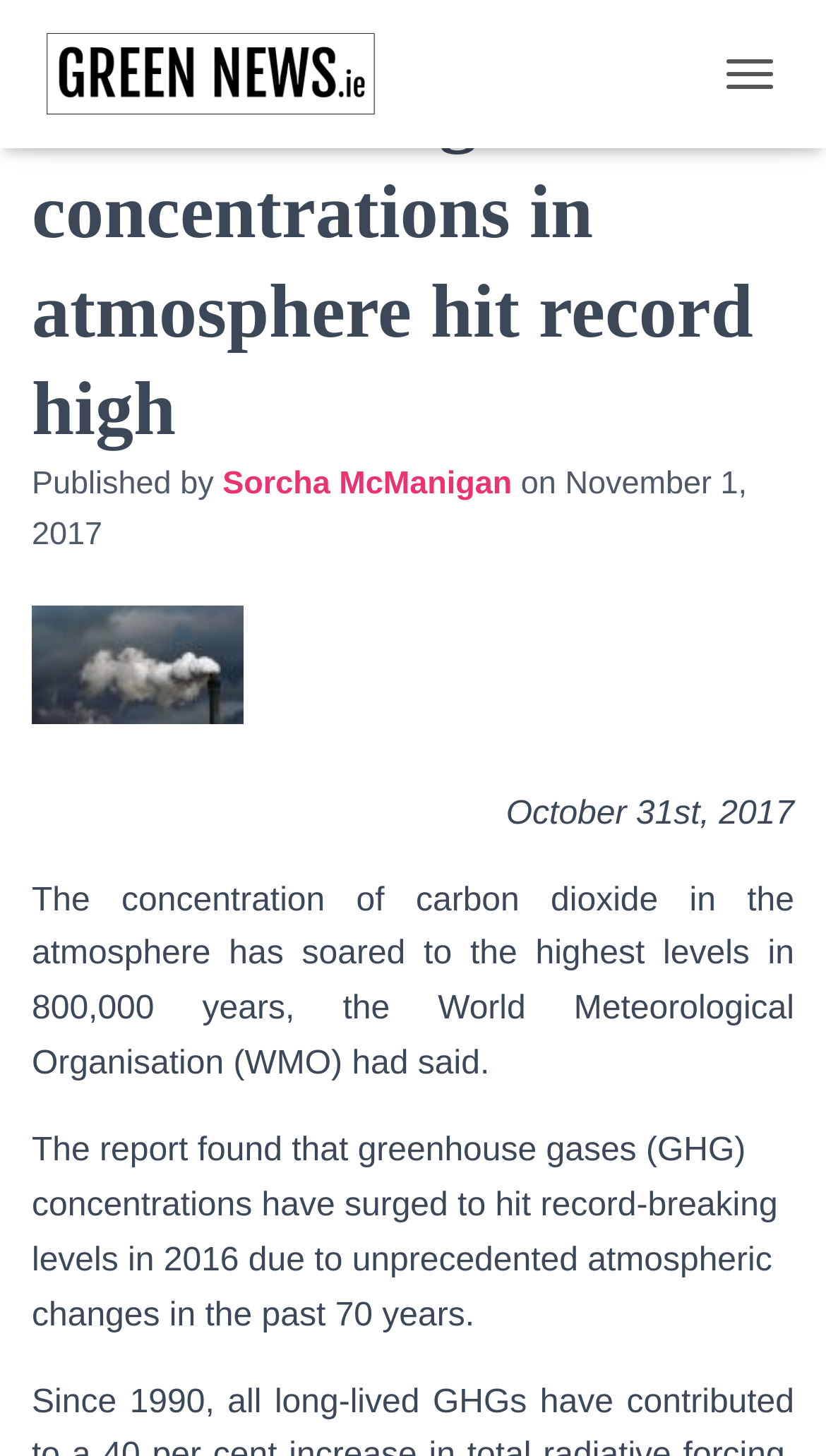Determine the bounding box coordinates for the UI element described. Format the coordinates as (top-left x, top-left y, bottom-right x, bottom-right y) and ensure all values are between 0 and 1. Element description: title="Green News Ireland"

[0.038, 0.015, 0.512, 0.087]